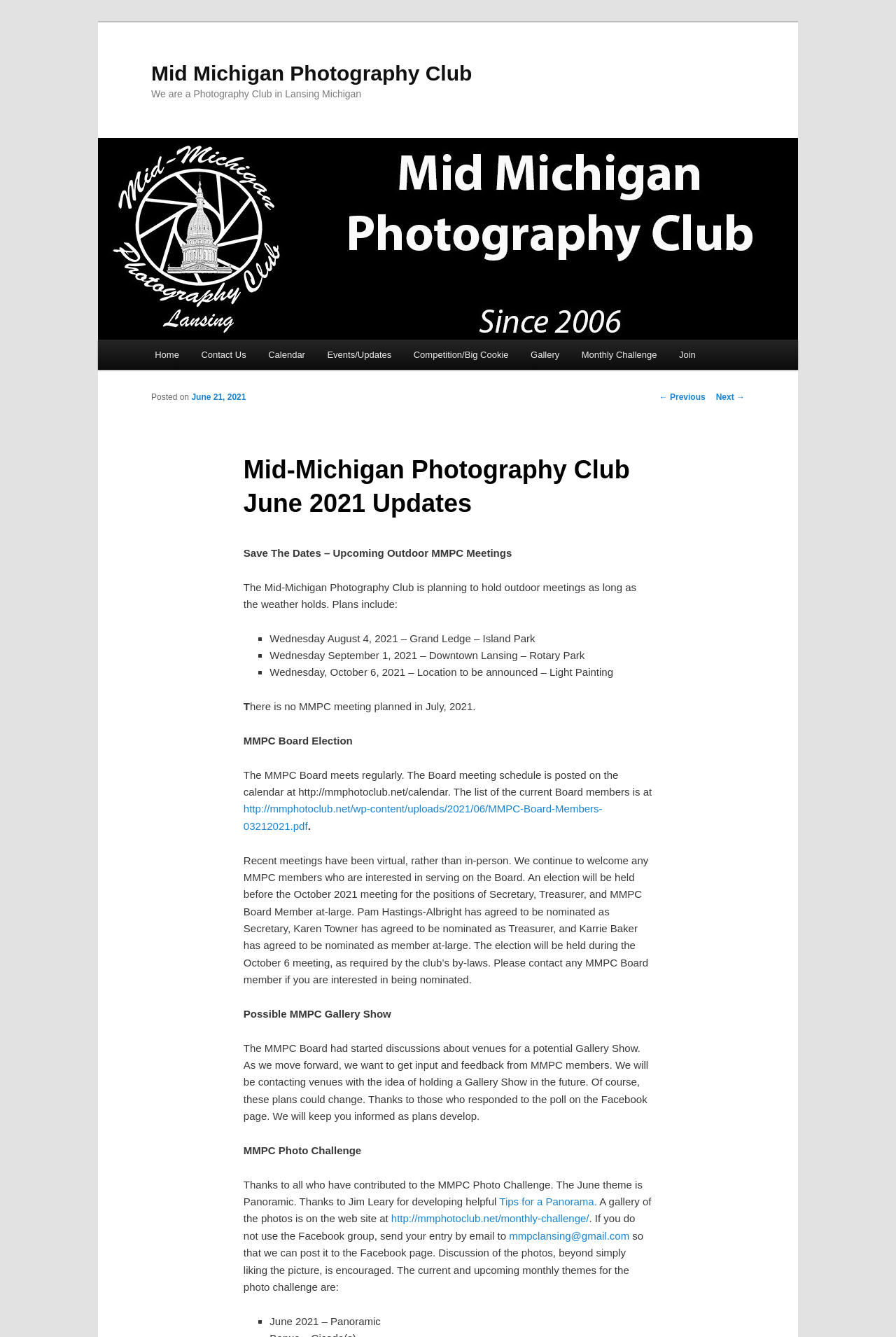Please find the bounding box for the UI element described by: "Monthly Challenge".

[0.637, 0.254, 0.745, 0.277]